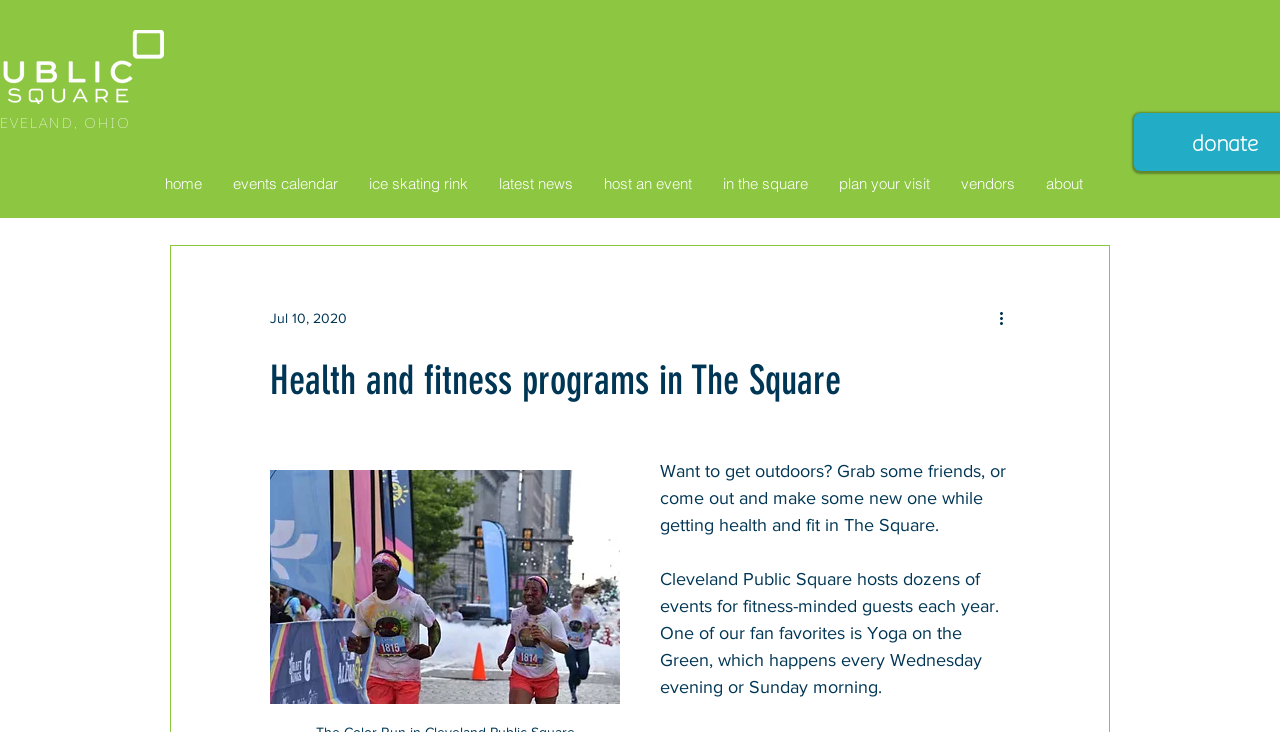Please find and report the primary heading text from the webpage.

Health and fitness programs in The Square